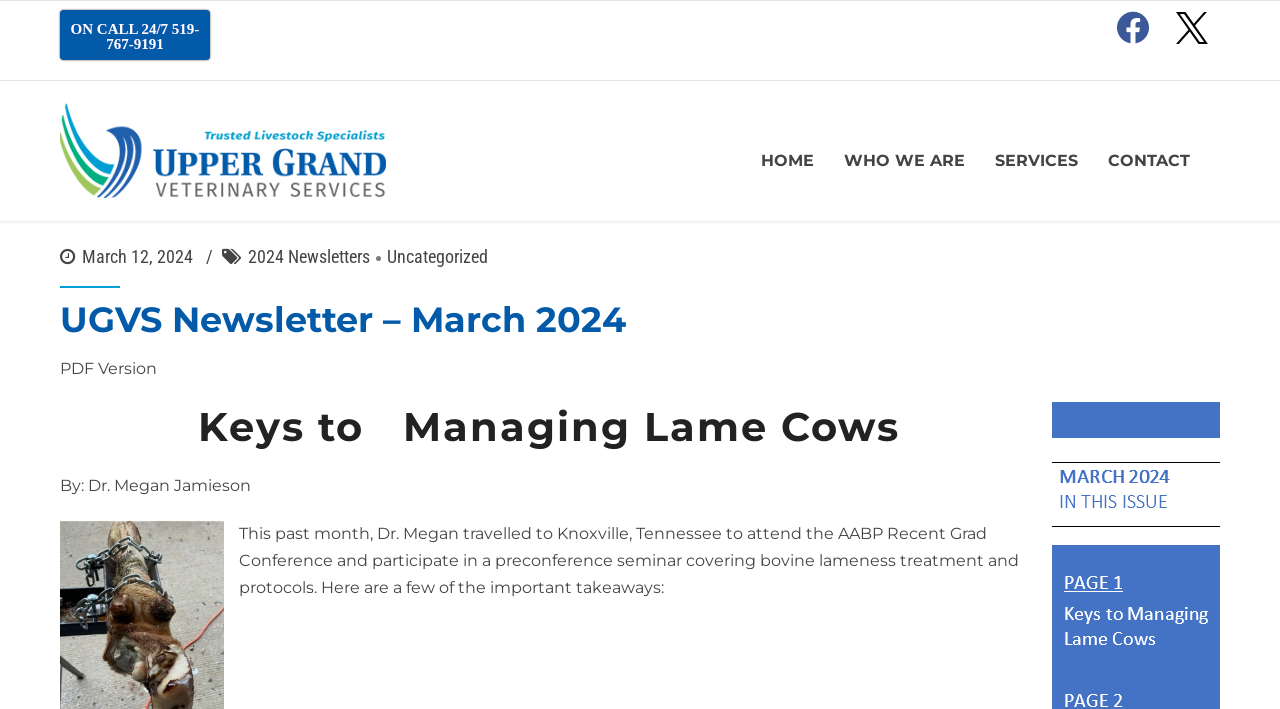Find the bounding box coordinates for the area you need to click to carry out the instruction: "Learn about the team". The coordinates should be four float numbers between 0 and 1, indicated as [left, top, right, bottom].

[0.566, 0.261, 0.754, 0.321]